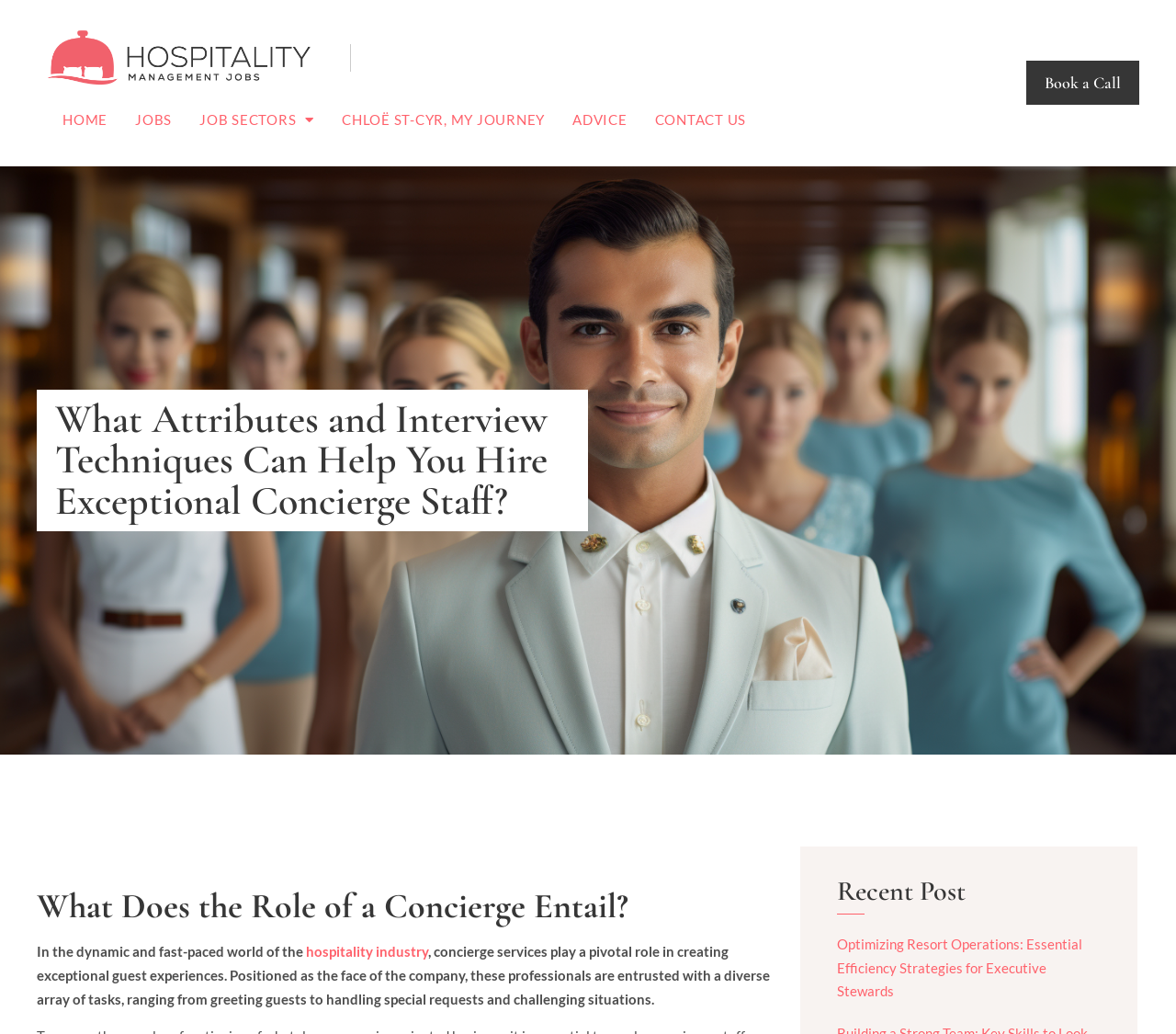Give an extensive and precise description of the webpage.

This webpage is focused on hiring exceptional concierge staff for a business. At the top left, there is a navigation menu with links to "HOME", "JOBS", "JOB SECTORS", "CHLOË ST-CYR, MY JOURNEY", "ADVICE", and "CONTACT US". On the top right, there is a "Book a Call" link. 

Below the navigation menu, there is a main heading "What Attributes and Interview Techniques Can Help You Hire Exceptional Concierge Staff?" followed by a subheading "What Does the Role of a Concierge Entail?" 

The main content of the webpage starts with a paragraph of text describing the role of a concierge in the hospitality industry, which includes greeting guests, handling special requests, and challenging situations. Within this paragraph, there is a link to "hospitality industry". 

Further down, there is a section titled "Recent Post" with an article about "Optimizing Resort Operations: Essential Efficiency Strategies for Executive Stewards". This article has a heading and a link to the full article.